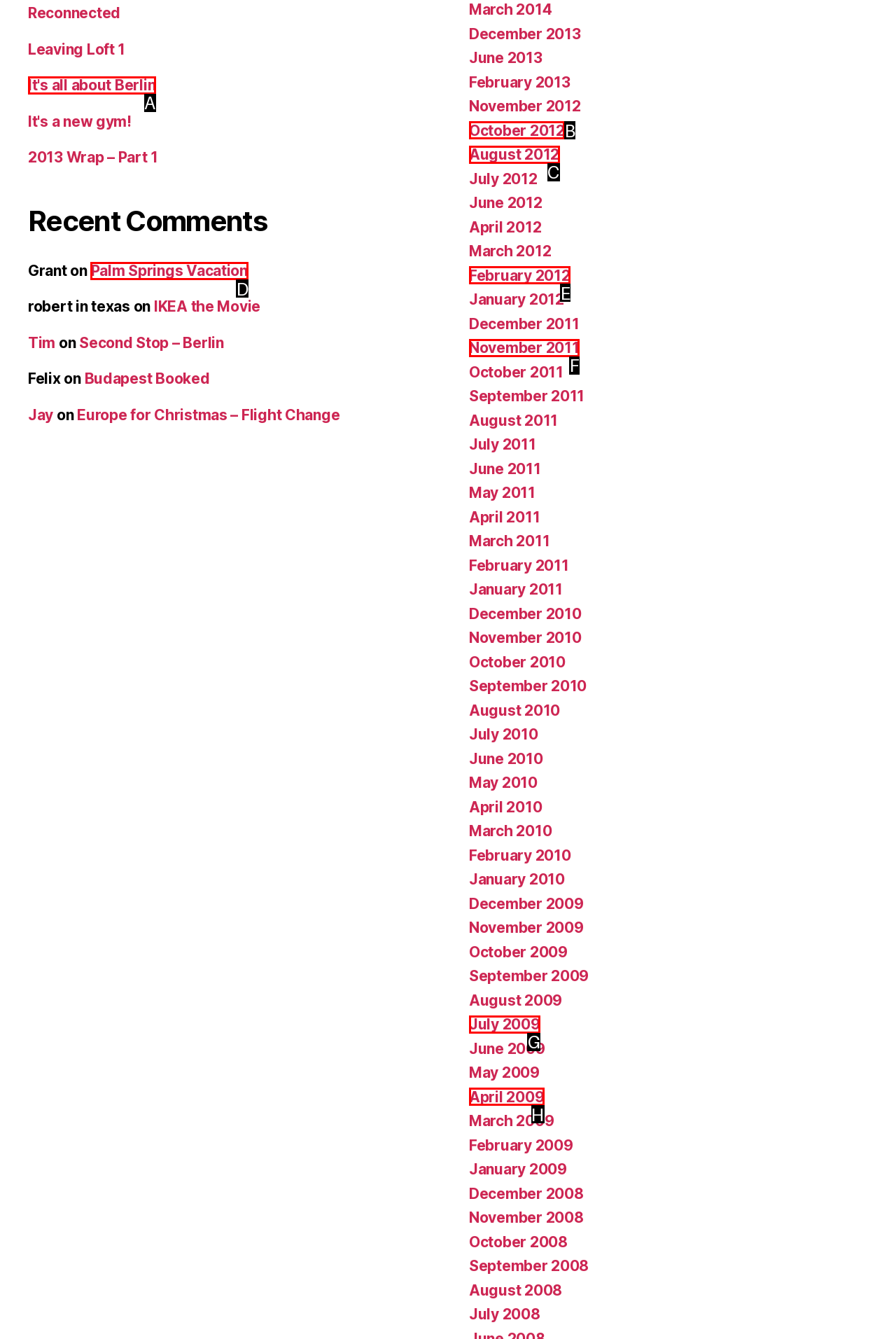Determine the letter of the element you should click to carry out the task: Read 'Palm Springs Vacation'
Answer with the letter from the given choices.

D